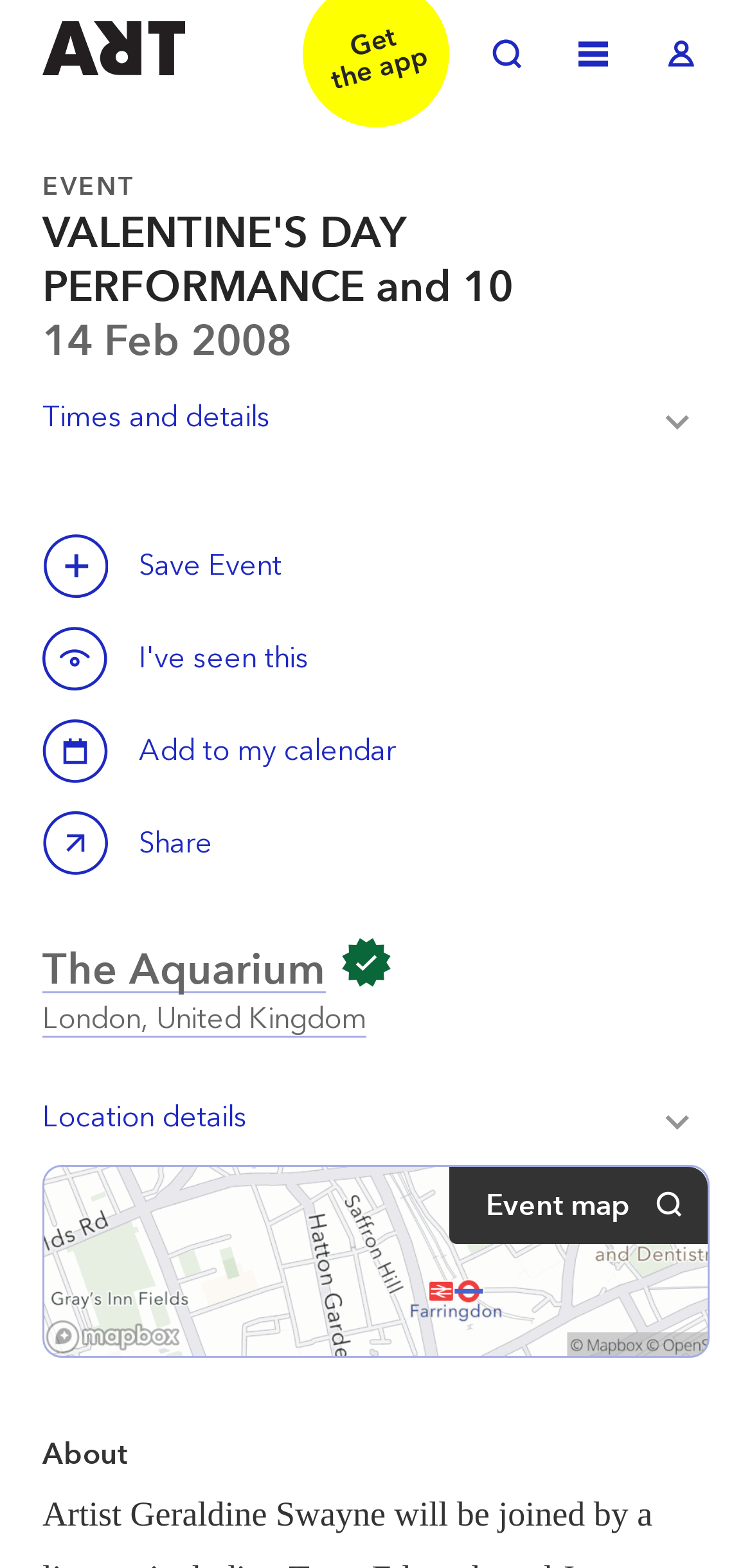Pinpoint the bounding box coordinates of the area that must be clicked to complete this instruction: "Save this event".

[0.056, 0.339, 0.144, 0.381]